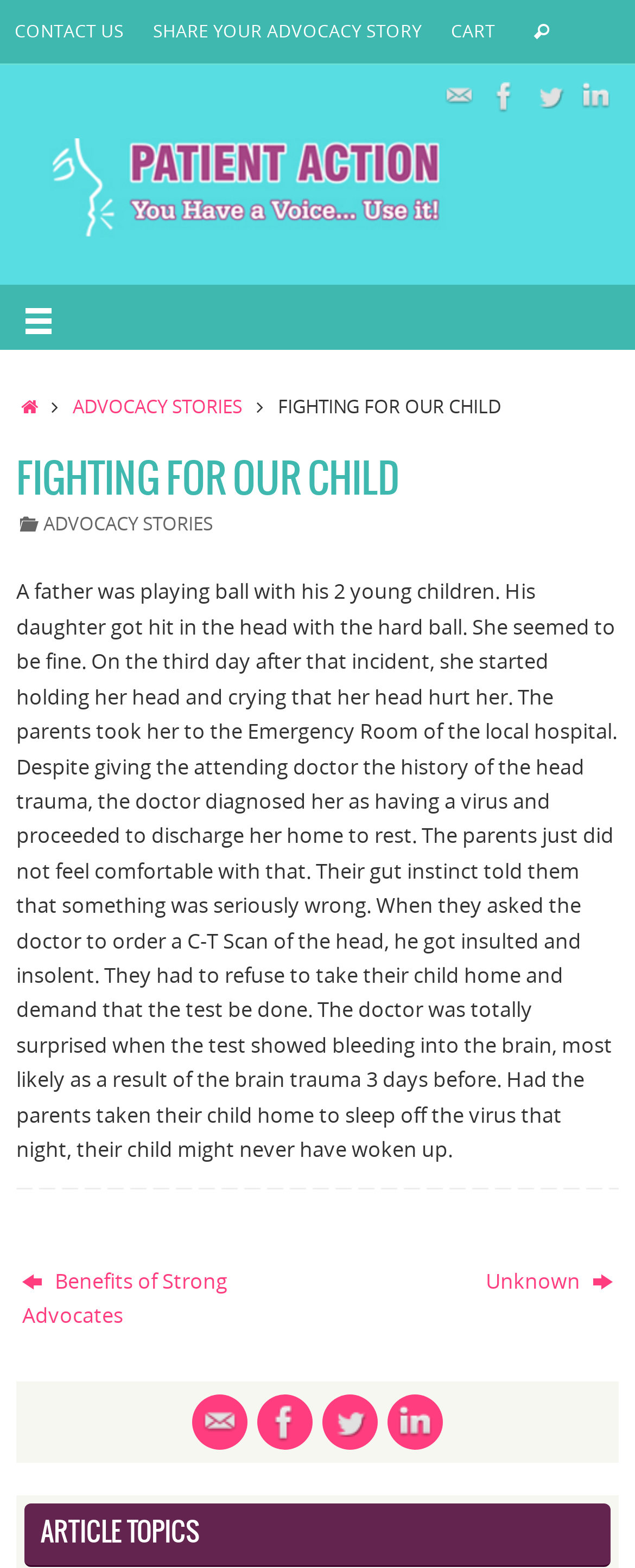What is the first article topic?
Using the information from the image, provide a comprehensive answer to the question.

I looked at the main content section of the webpage and found that the first article topic is 'ADVOCACY STORIES', which is a link.